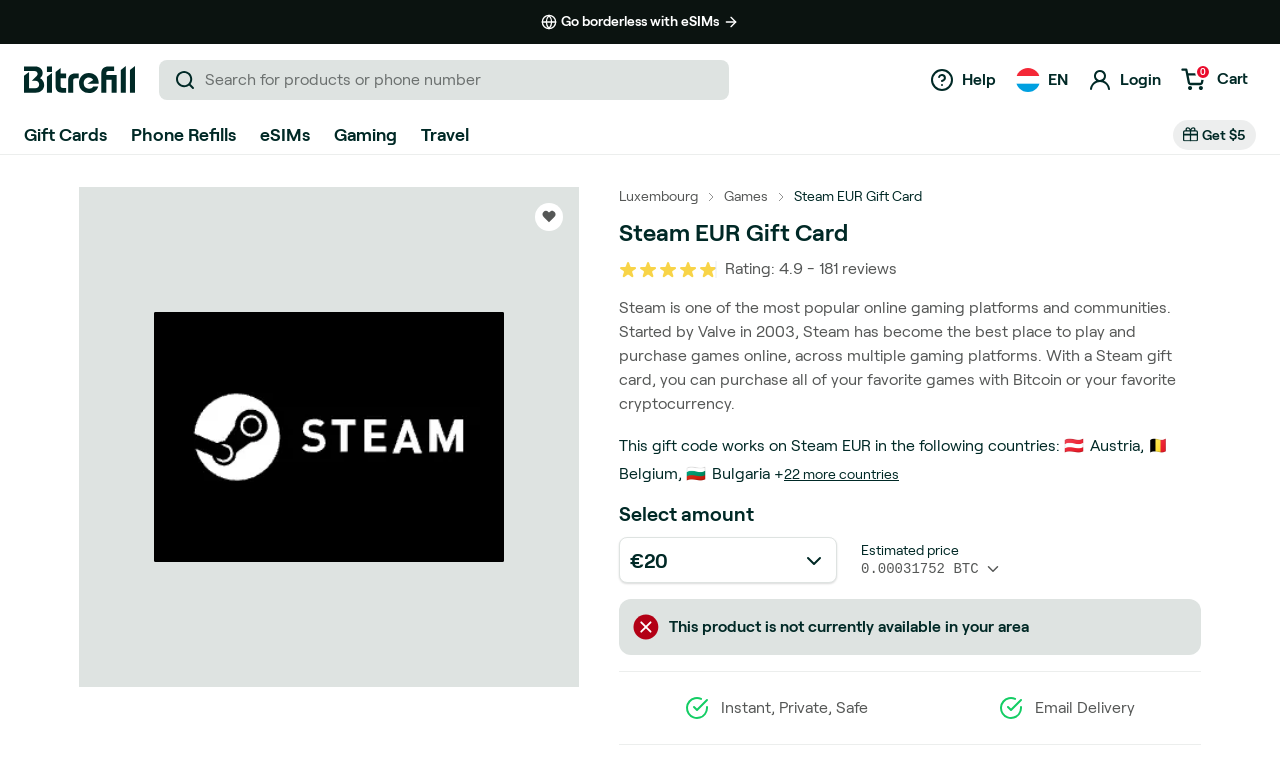What is the purpose of the Steam gift card?
Answer briefly with a single word or phrase based on the image.

To purchase games online